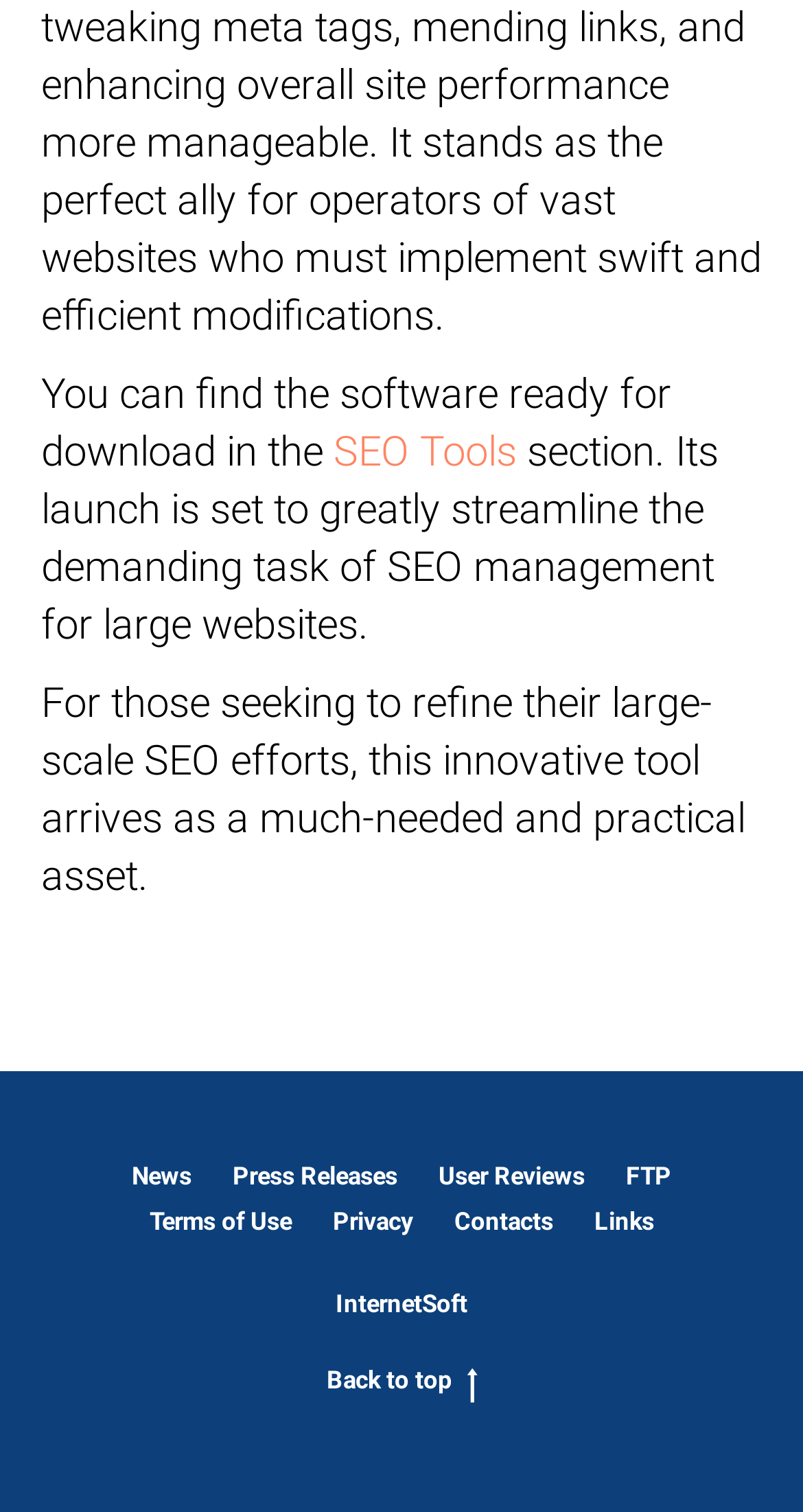Locate the bounding box of the UI element described by: "User Reviews" in the given webpage screenshot.

[0.546, 0.769, 0.728, 0.788]